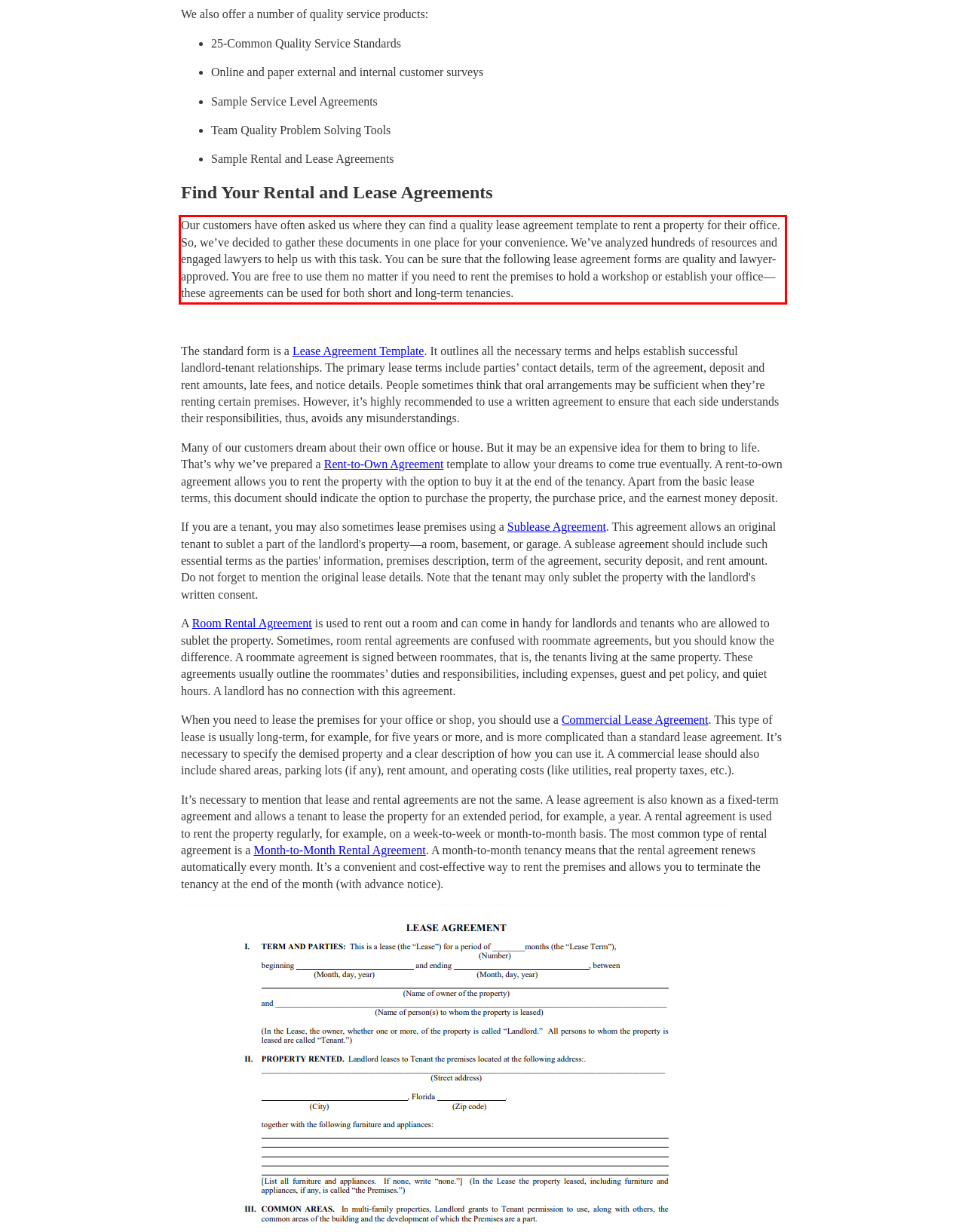Please look at the webpage screenshot and extract the text enclosed by the red bounding box.

Our customers have often asked us where they can find a quality lease agreement template to rent a property for their office. So, we’ve decided to gather these documents in one place for your convenience. We’ve analyzed hundreds of resources and engaged lawyers to help us with this task. You can be sure that the following lease agreement forms are quality and lawyer-approved. You are free to use them no matter if you need to rent the premises to hold a workshop or establish your office—these agreements can be used for both short and long-term tenancies.